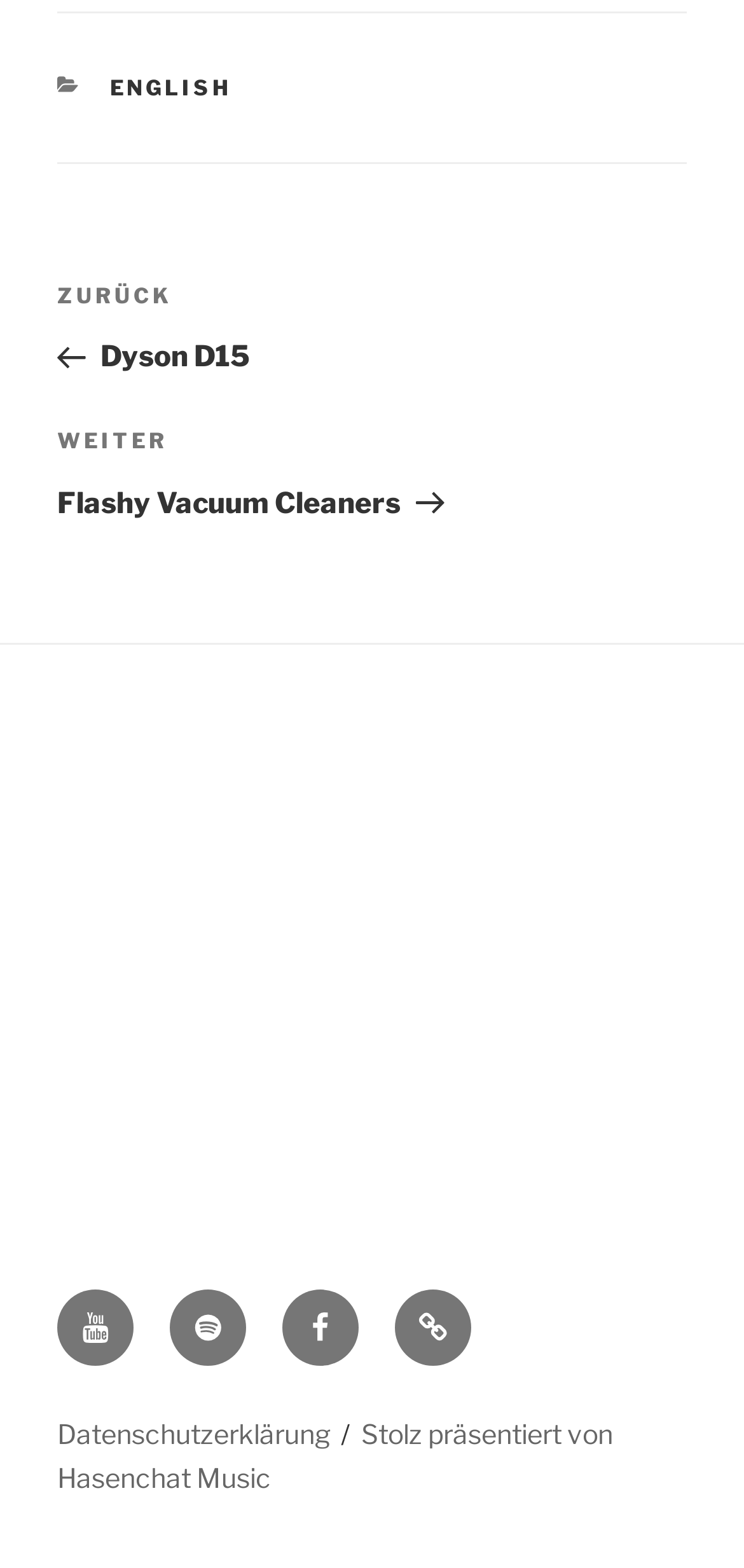Please examine the image and provide a detailed answer to the question: What is the name of the music presenter?

The name of the music presenter can be found at the bottom of the webpage, in the footer section. The name is 'Hasenchat Music' and is a link element.